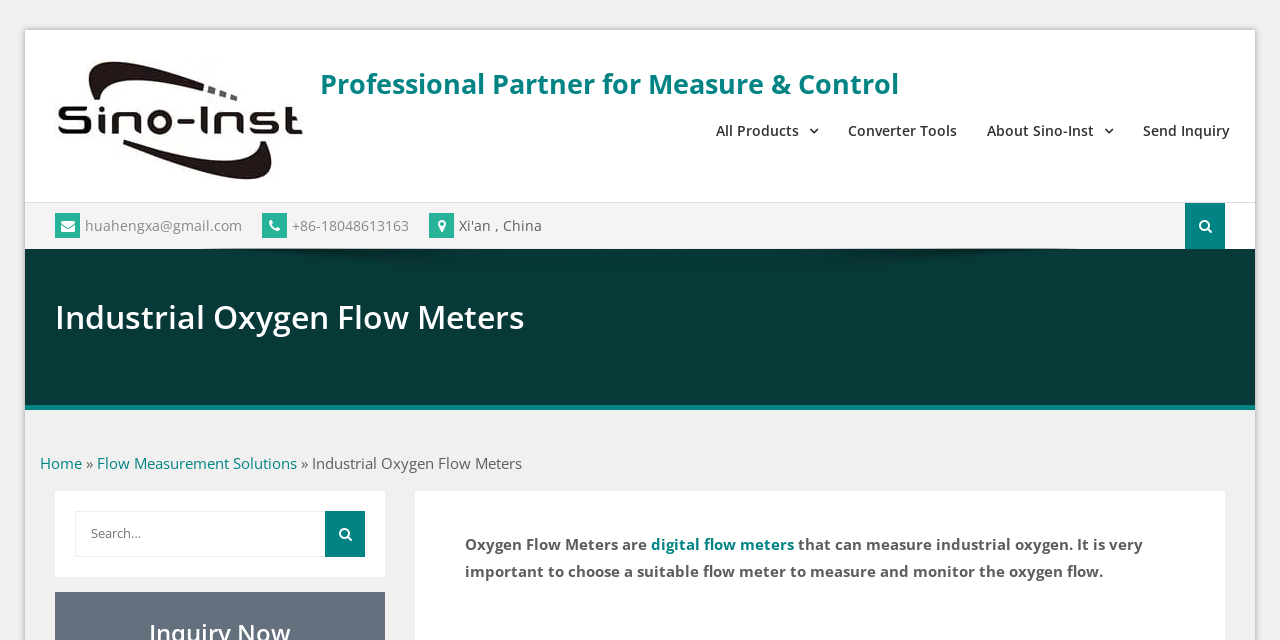Produce an elaborate caption capturing the essence of the webpage.

This webpage is about industrial oxygen flow meters, specifically digital flow meters that measure industrial oxygen. At the top left, there is a link to skip to the content. Next to it, there is a logo with the text "Professional Partner for Measure & Control" and an image with the same description. 

Below the logo, there are several links to navigate to different sections of the website, including "All Products", "Converter Tools", "About Sino-Inst", and "Send Inquiry". On the right side, there is a contact information section with an email address and a phone number.

In the main content area, there is a heading that reads "Industrial Oxygen Flow Meters". Below the heading, there is a navigation section with breadcrumbs, showing the current page's location in the website's hierarchy. The breadcrumbs include links to "Home", "Flow Measurement Solutions", and the current page.

The main content starts with a paragraph that describes oxygen flow meters, stating that they are digital flow meters that can measure industrial oxygen and emphasizing the importance of choosing a suitable flow meter. This paragraph is divided into three parts: a static text, a link to a new tab, and another static text.

On the right side of the main content area, there is a search box with a button and a label that reads "Search for:". This search box is duplicated at the bottom of the page.